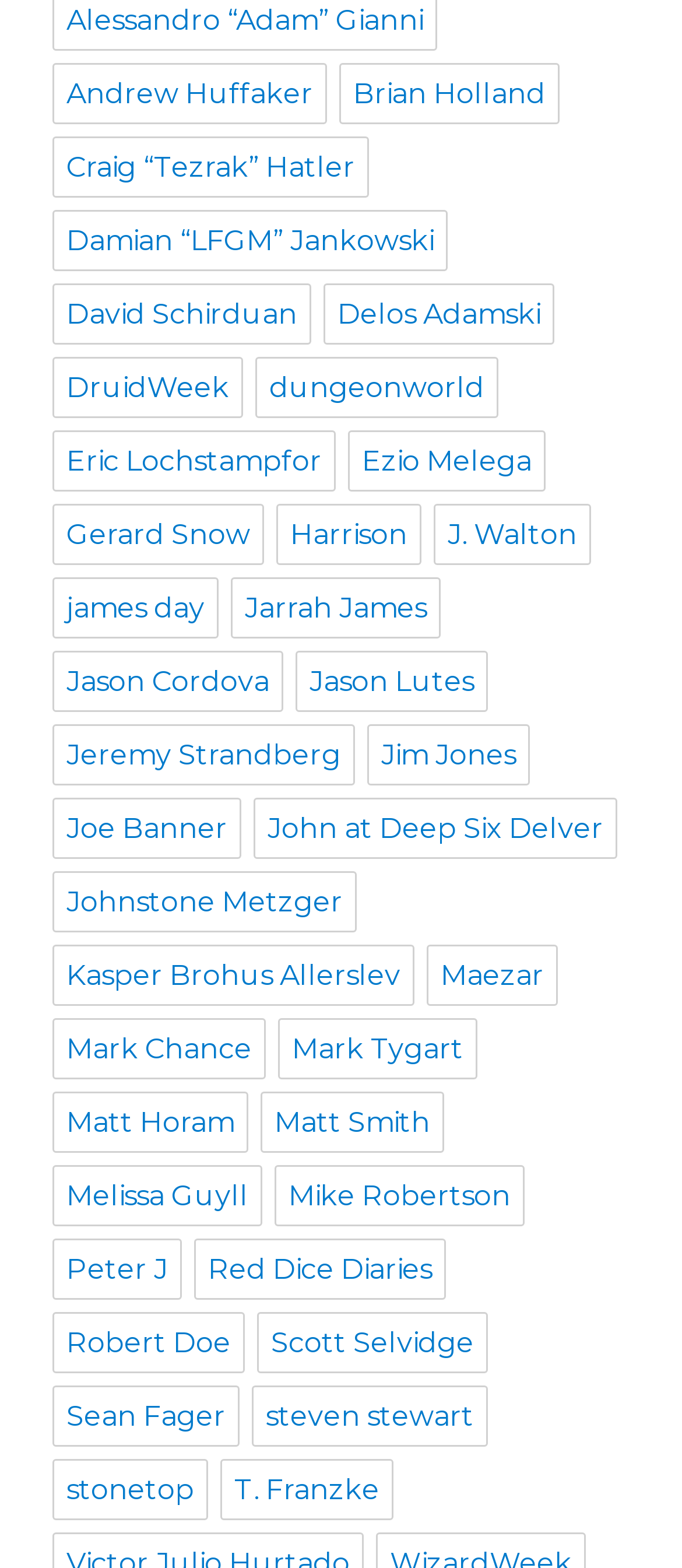Answer succinctly with a single word or phrase:
Is there a person with the initial 'J' listed on this webpage?

Yes